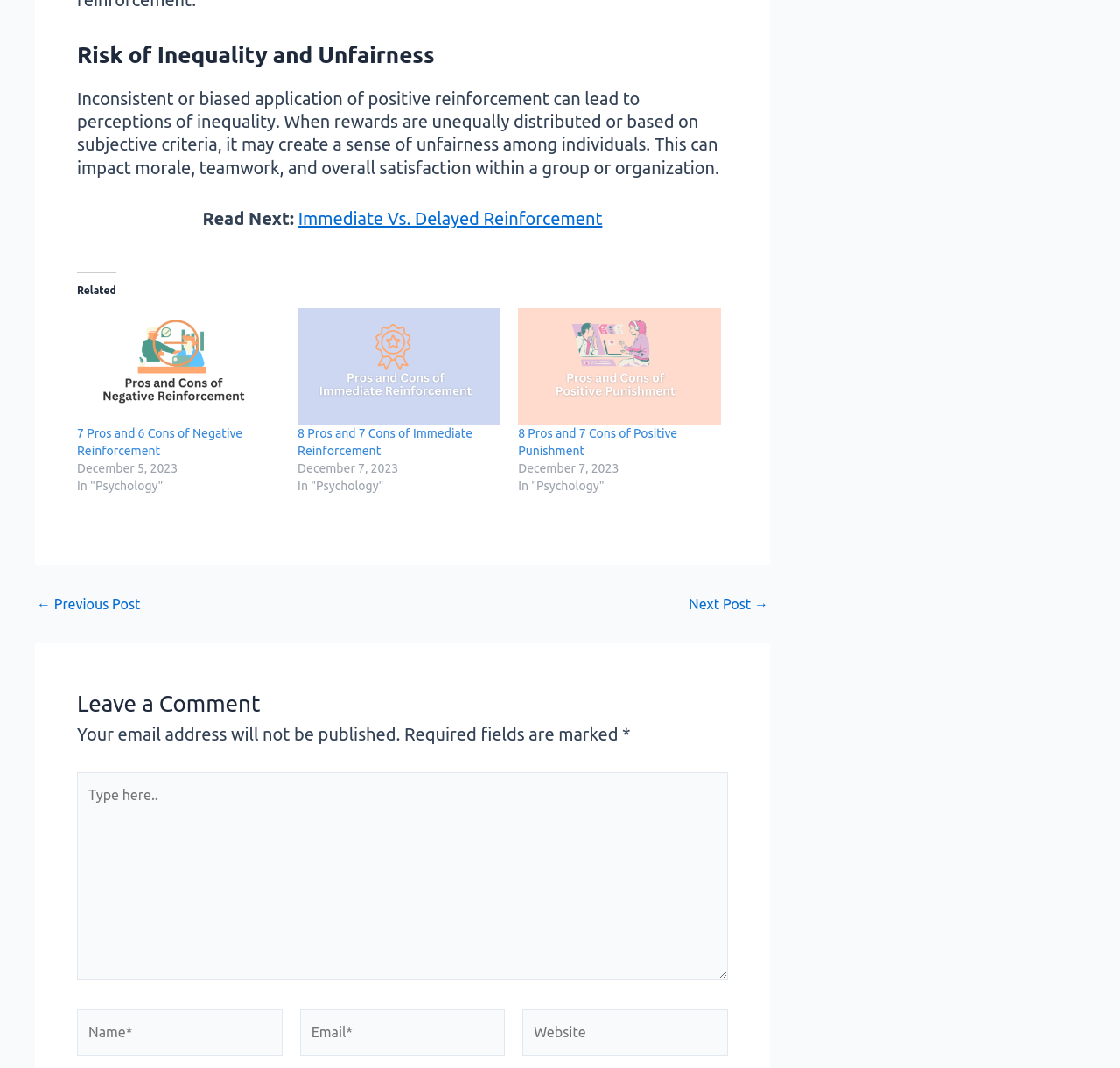Identify the bounding box coordinates of the area that should be clicked in order to complete the given instruction: "Visit the YouTube Sensation Ben Potter's news article". The bounding box coordinates should be four float numbers between 0 and 1, i.e., [left, top, right, bottom].

None